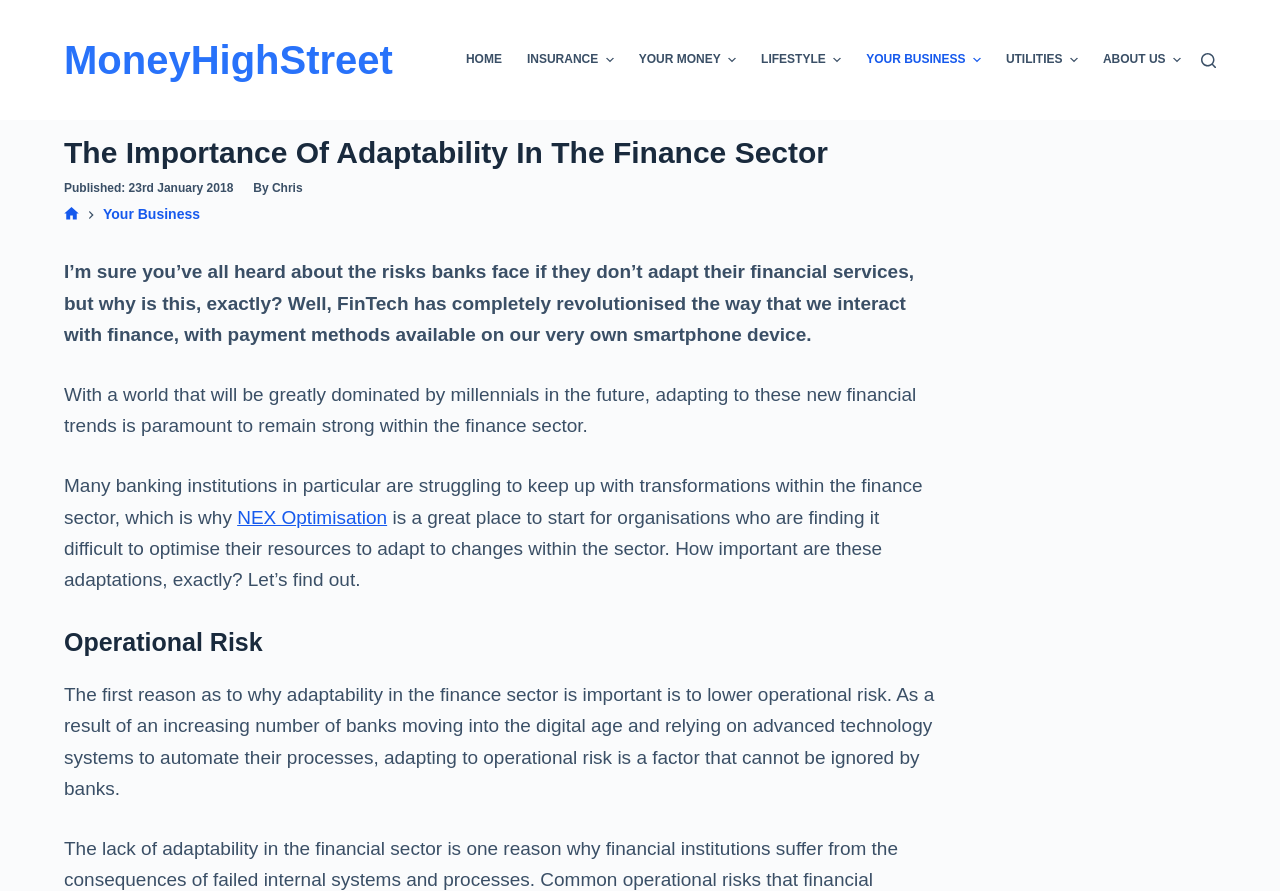Please determine and provide the text content of the webpage's heading.

The Importance Of Adaptability In The Finance Sector